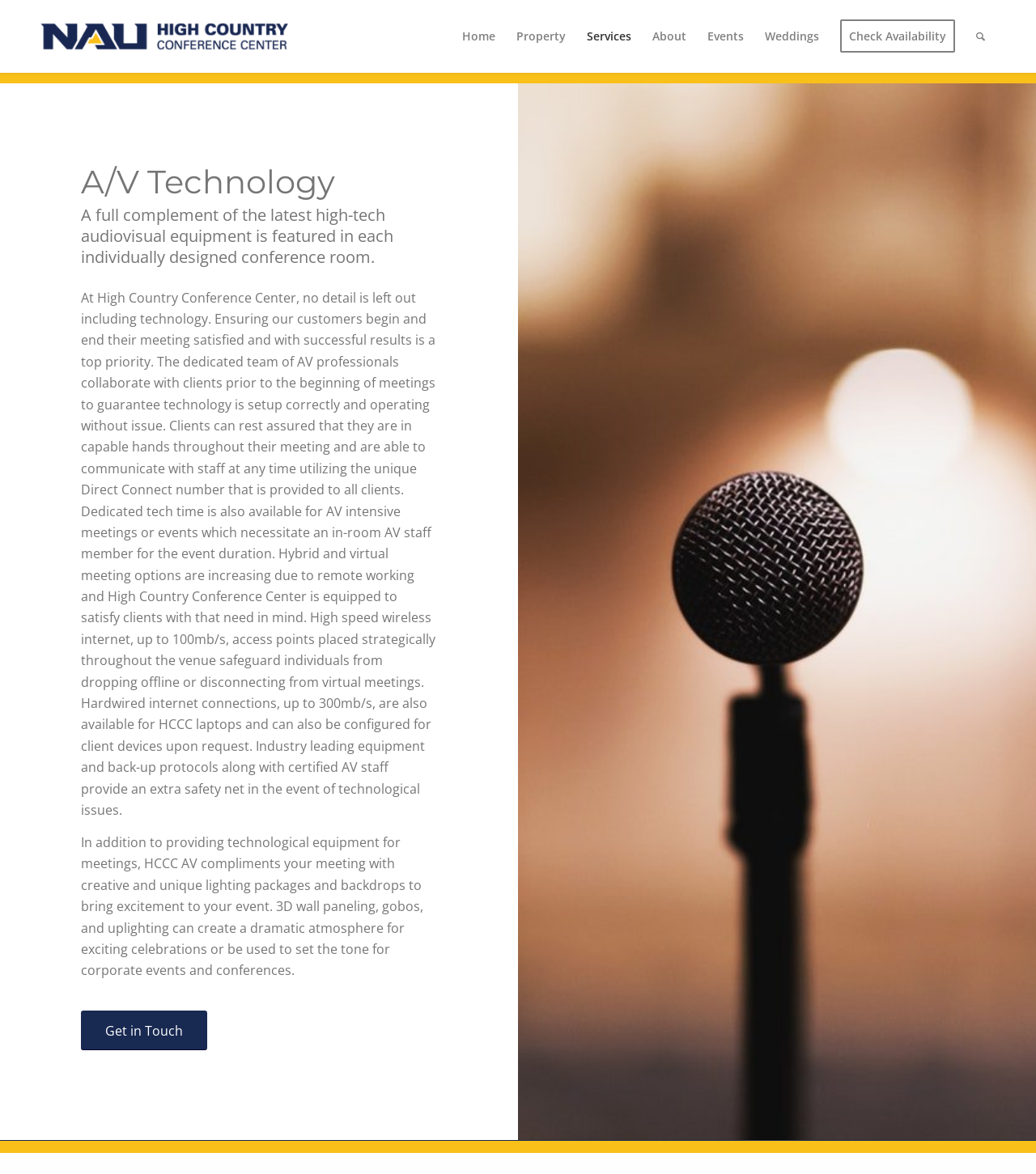What is the purpose of the dedicated team of AV professionals?
Make sure to answer the question with a detailed and comprehensive explanation.

I found the answer by reading the StaticText element that mentions the dedicated team of AV professionals collaborate with clients prior to the beginning of meetings to guarantee technology is setup correctly and operating without issue.